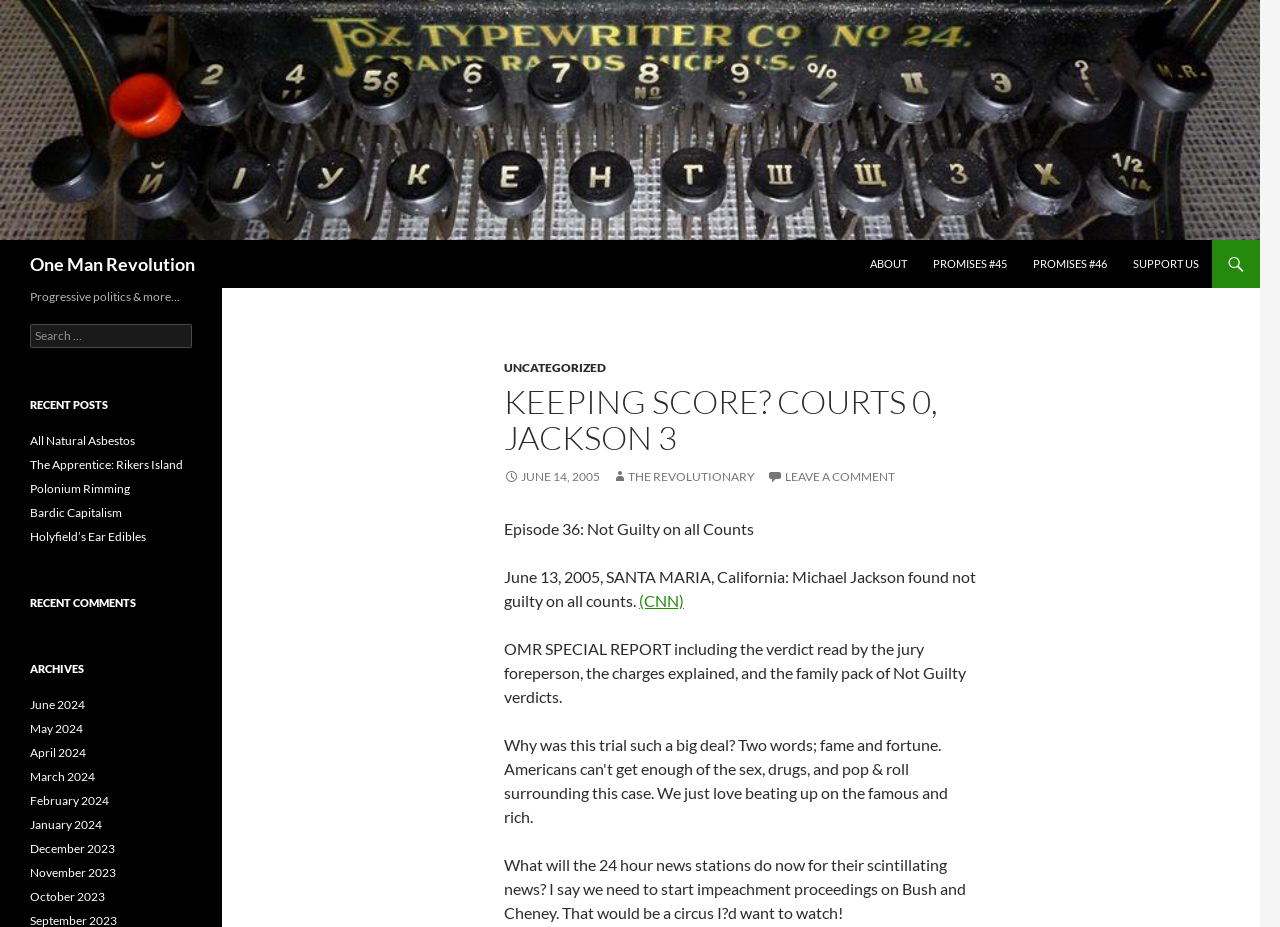Please specify the bounding box coordinates of the clickable region necessary for completing the following instruction: "Go to the archives of June 2024". The coordinates must consist of four float numbers between 0 and 1, i.e., [left, top, right, bottom].

[0.023, 0.752, 0.066, 0.768]